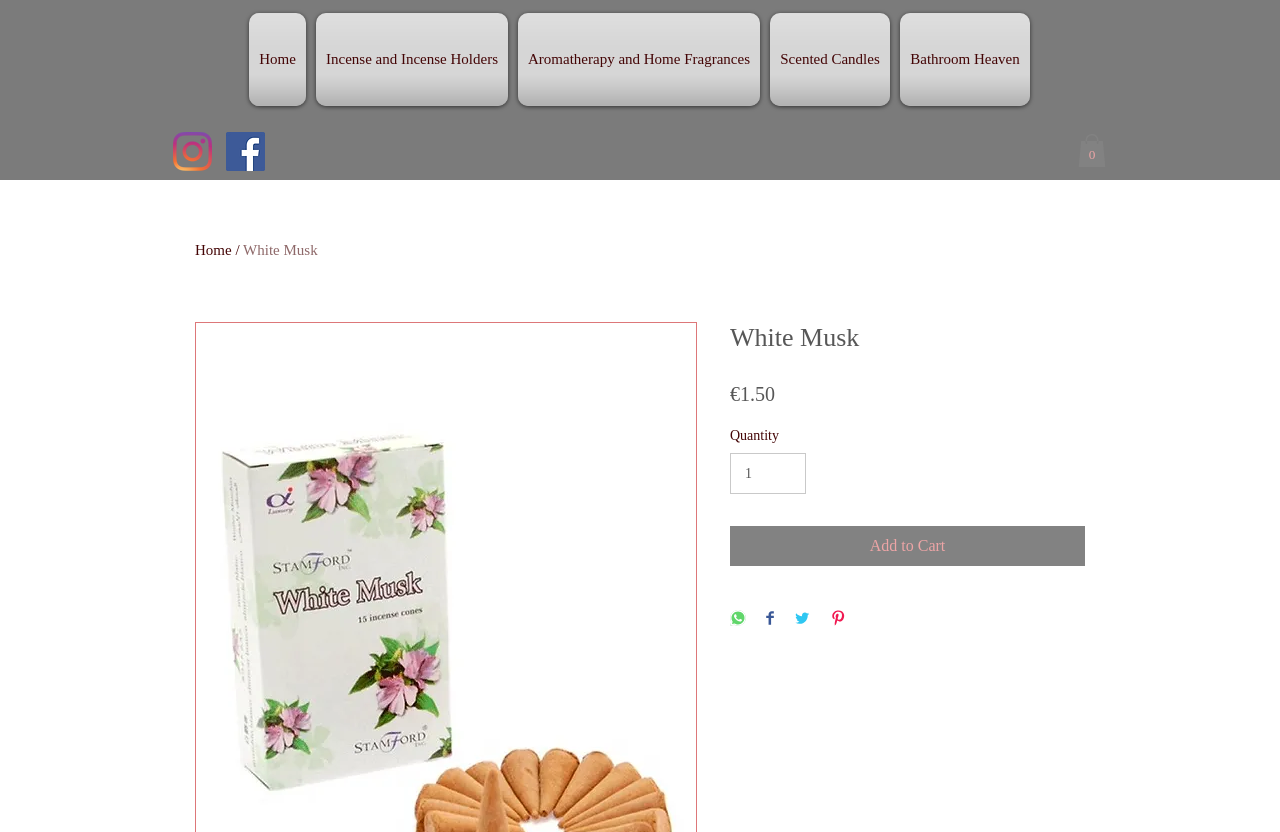What social media platforms can White Musk be shared on?
Using the visual information, respond with a single word or phrase.

WhatsApp, Facebook, Twitter, Pinterest